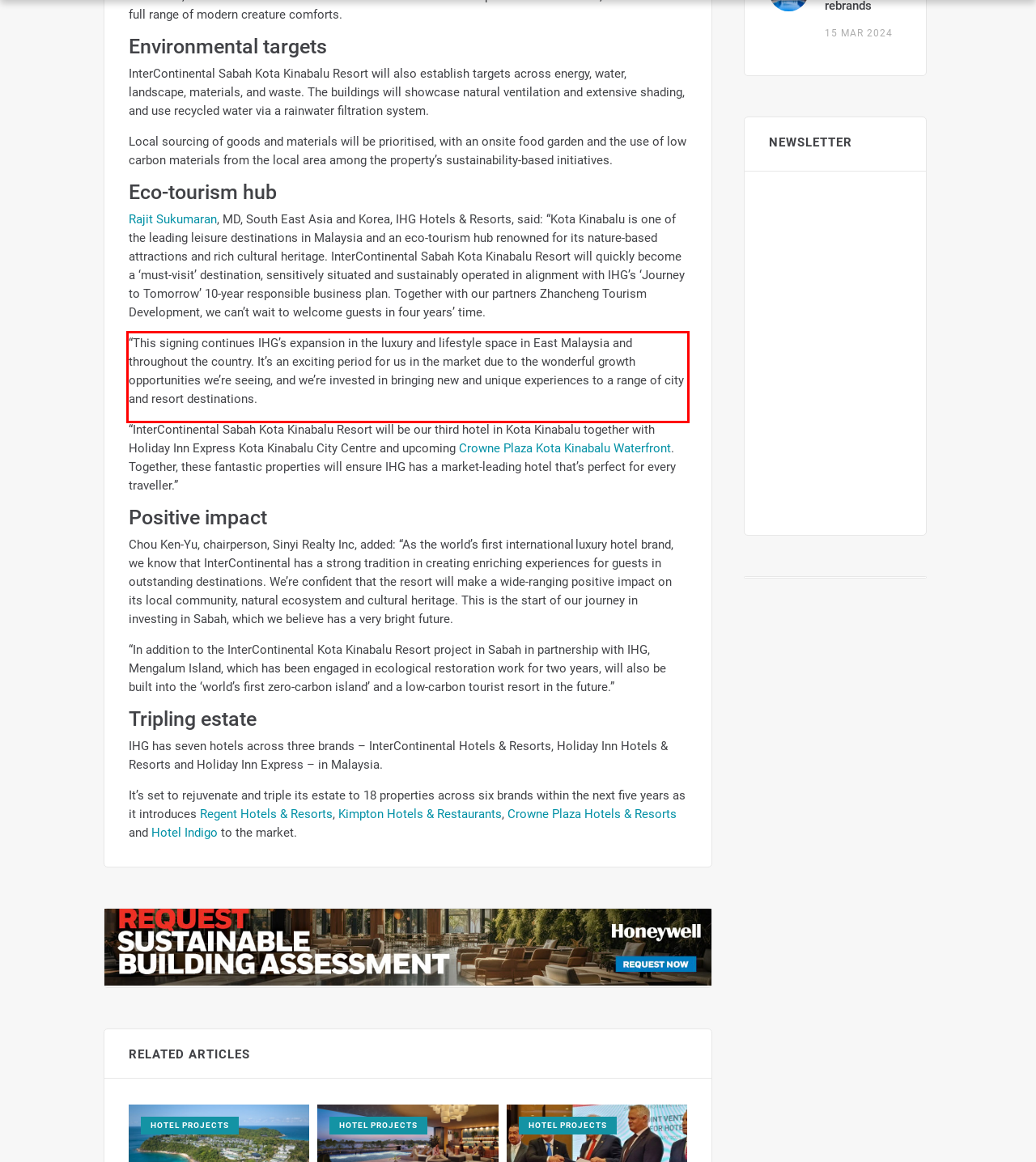Given a webpage screenshot with a red bounding box, perform OCR to read and deliver the text enclosed by the red bounding box.

“This signing continues IHG’s expansion in the luxury and lifestyle space in East Malaysia and throughout the country. It’s an exciting period for us in the market due to the wonderful growth opportunities we’re seeing, and we’re invested in bringing new and unique experiences to a range of city and resort destinations.